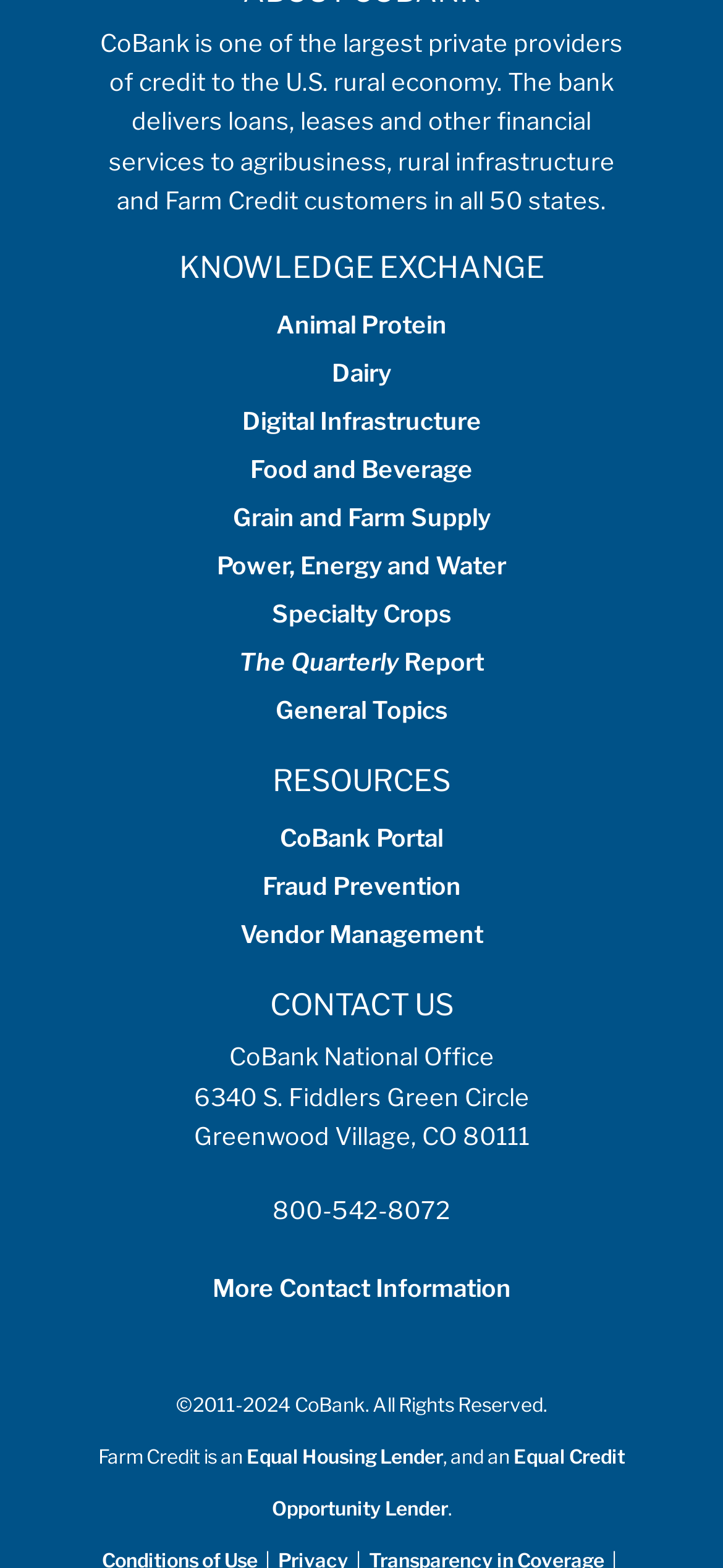Pinpoint the bounding box coordinates for the area that should be clicked to perform the following instruction: "Read The Quarterly Report".

[0.331, 0.412, 0.669, 0.431]